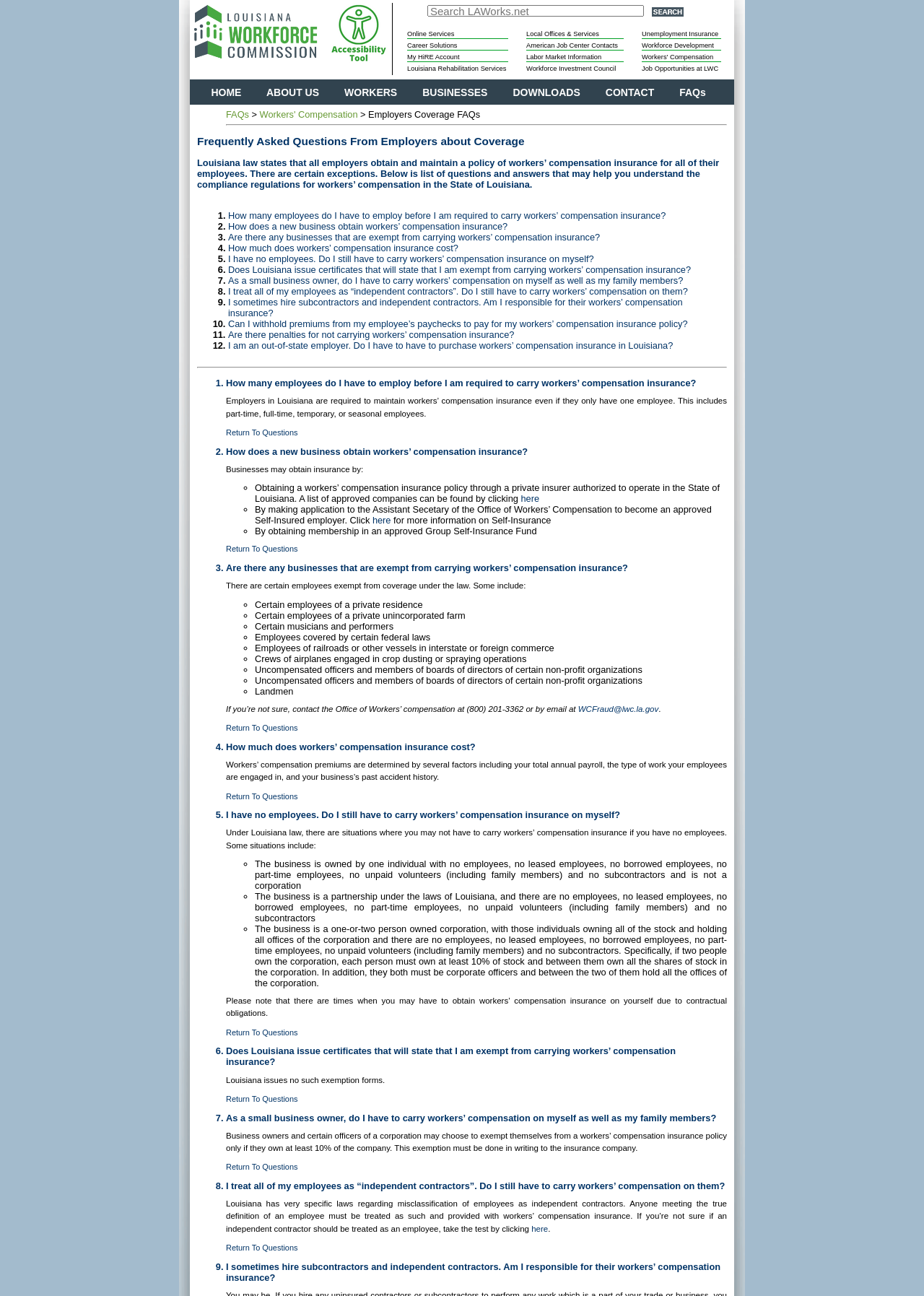Give the bounding box coordinates for the element described by: "Workers' Compensation".

[0.695, 0.041, 0.78, 0.047]